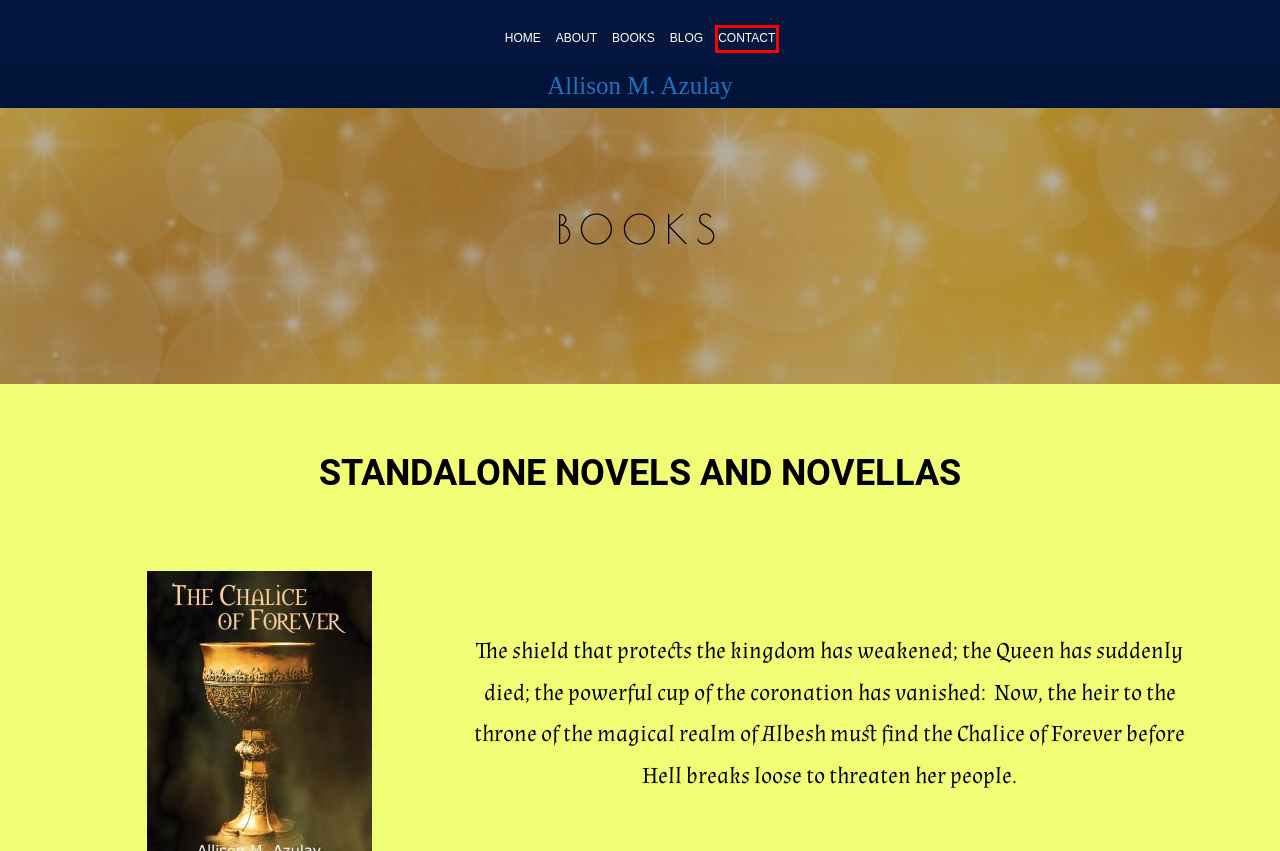With the provided screenshot showing a webpage and a red bounding box, determine which webpage description best fits the new page that appears after clicking the element inside the red box. Here are the options:
A. ABOUT – Allison M. Azulay
B. That Christmas Feeling: The Future of Christmas – Allison M. Azulay
C. Welcome To Hell – Allison M. Azulay
D. BLOG – Allison M. Azulay
E. Allison M. Azulay – author of romance, adventure, and more
F. Quick-Read Romance Comes A Pale Horse – Allison M. Azulay
G. CONTACT – Allison M. Azulay
H. Quick-Read Suspense Cyber Prince Charming – Allison M. Azulay

G